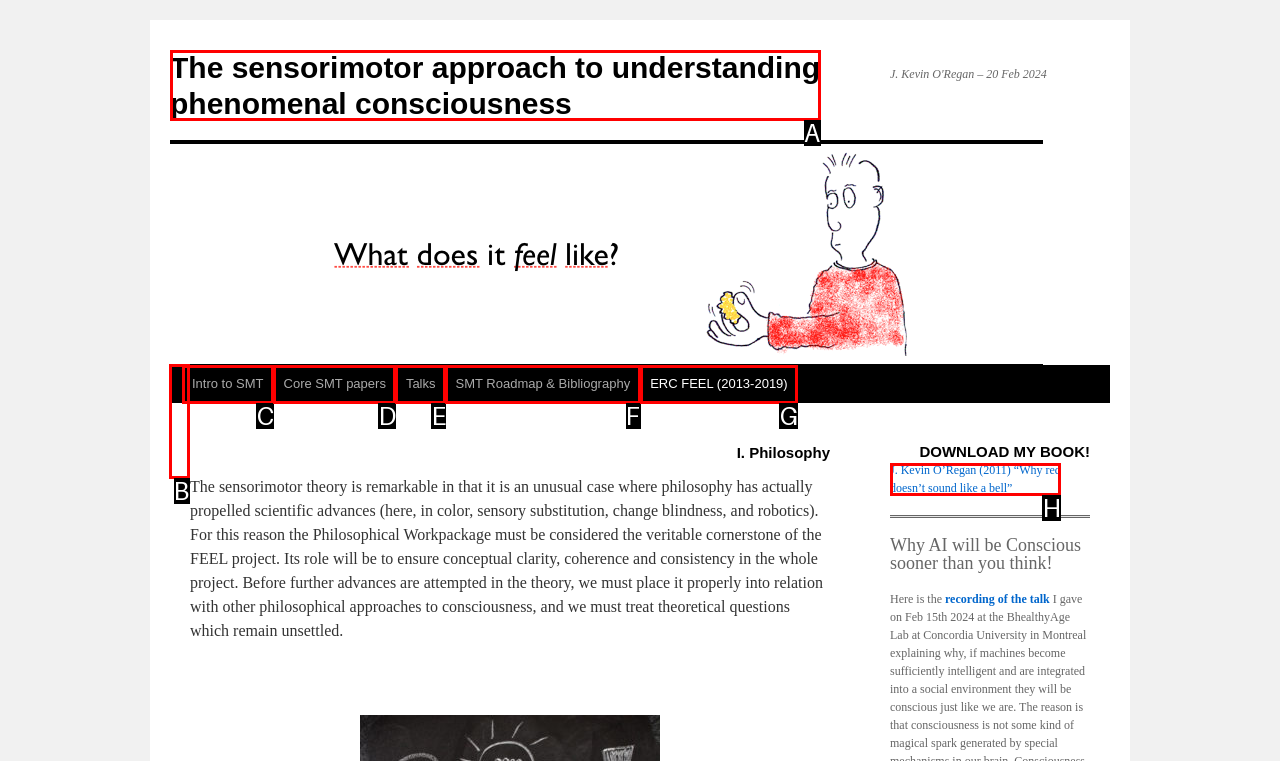Identify which HTML element to click to fulfill the following task: Click on the link to learn about the sensorimotor approach to understanding phenomenal consciousness. Provide your response using the letter of the correct choice.

A